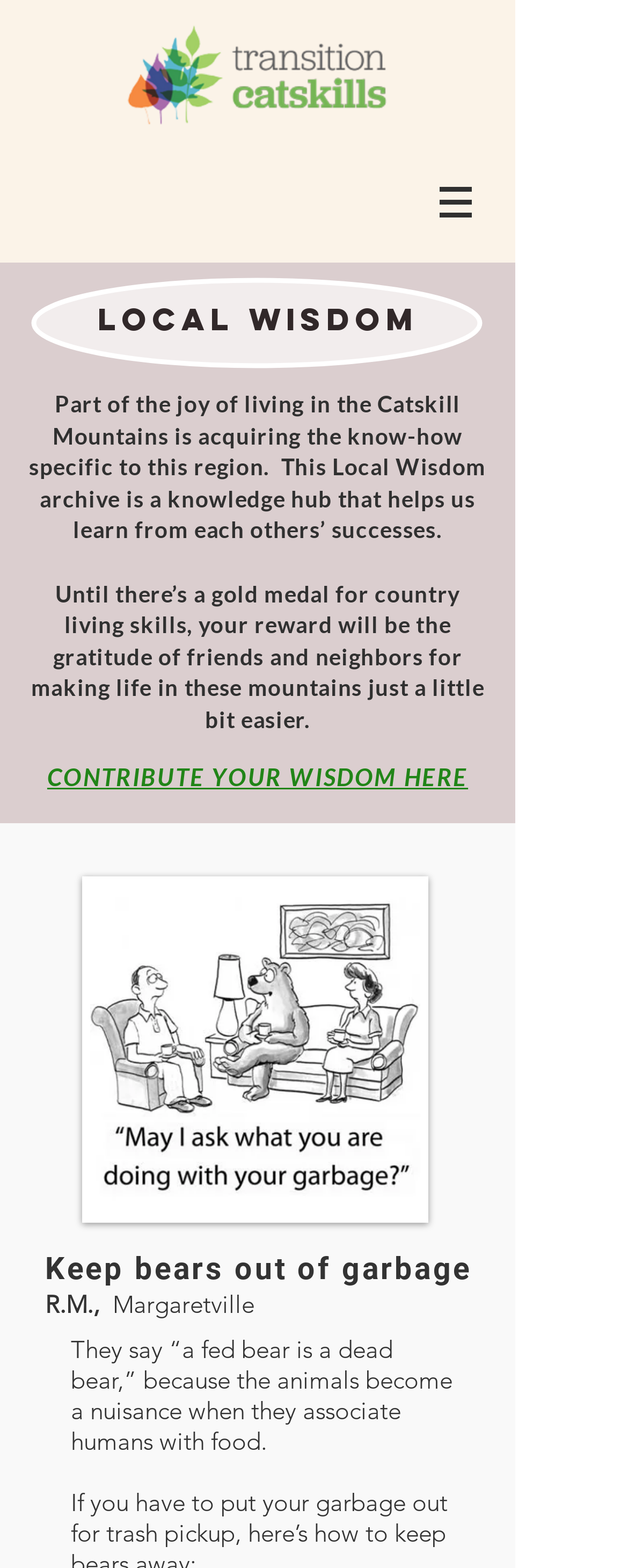Answer the question below using just one word or a short phrase: 
What is the heading 'Keep bears out of garbage' about?

Bear safety